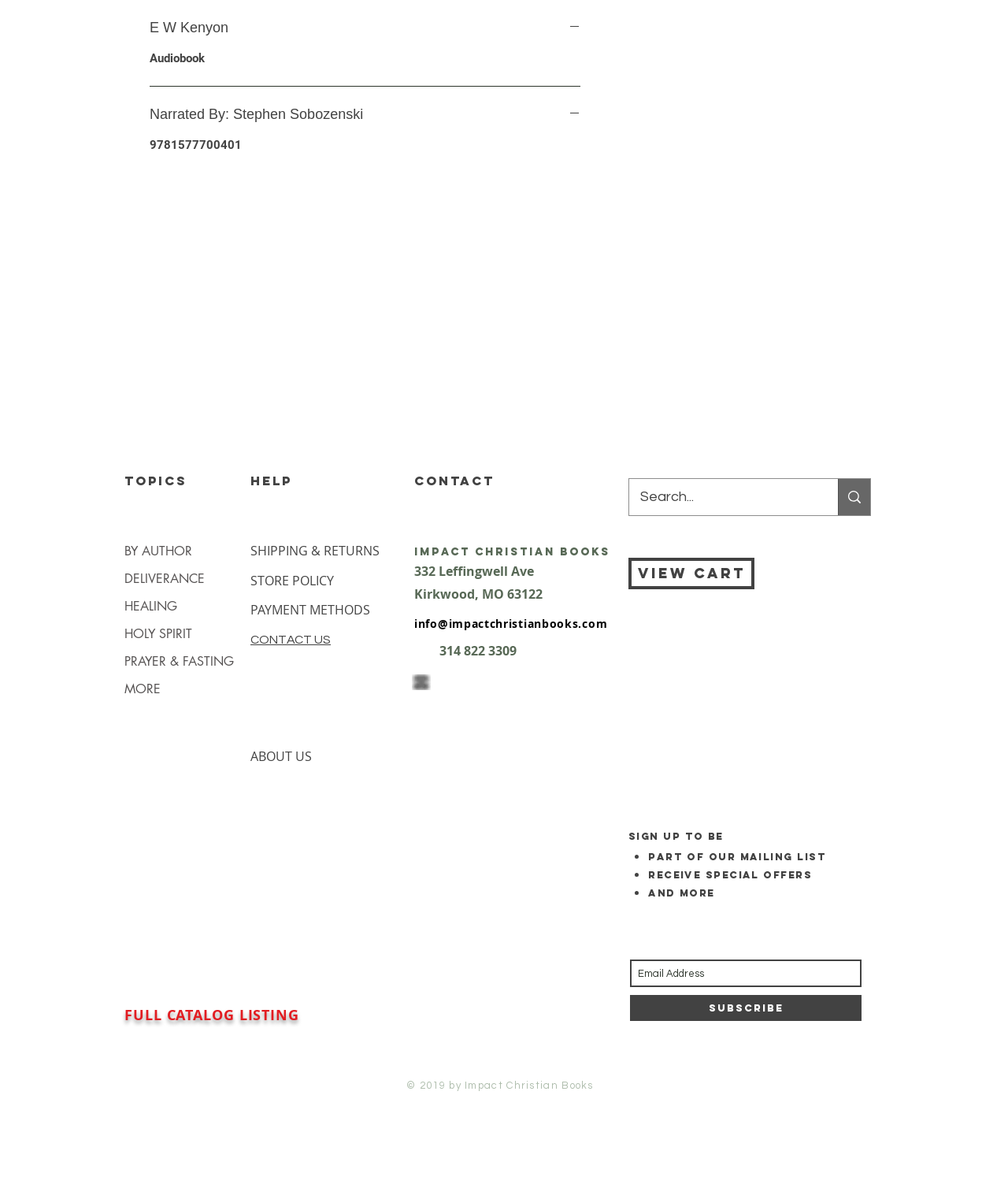Specify the bounding box coordinates of the region I need to click to perform the following instruction: "Search for a book". The coordinates must be four float numbers in the range of 0 to 1, i.e., [left, top, right, bottom].

[0.624, 0.399, 0.863, 0.43]